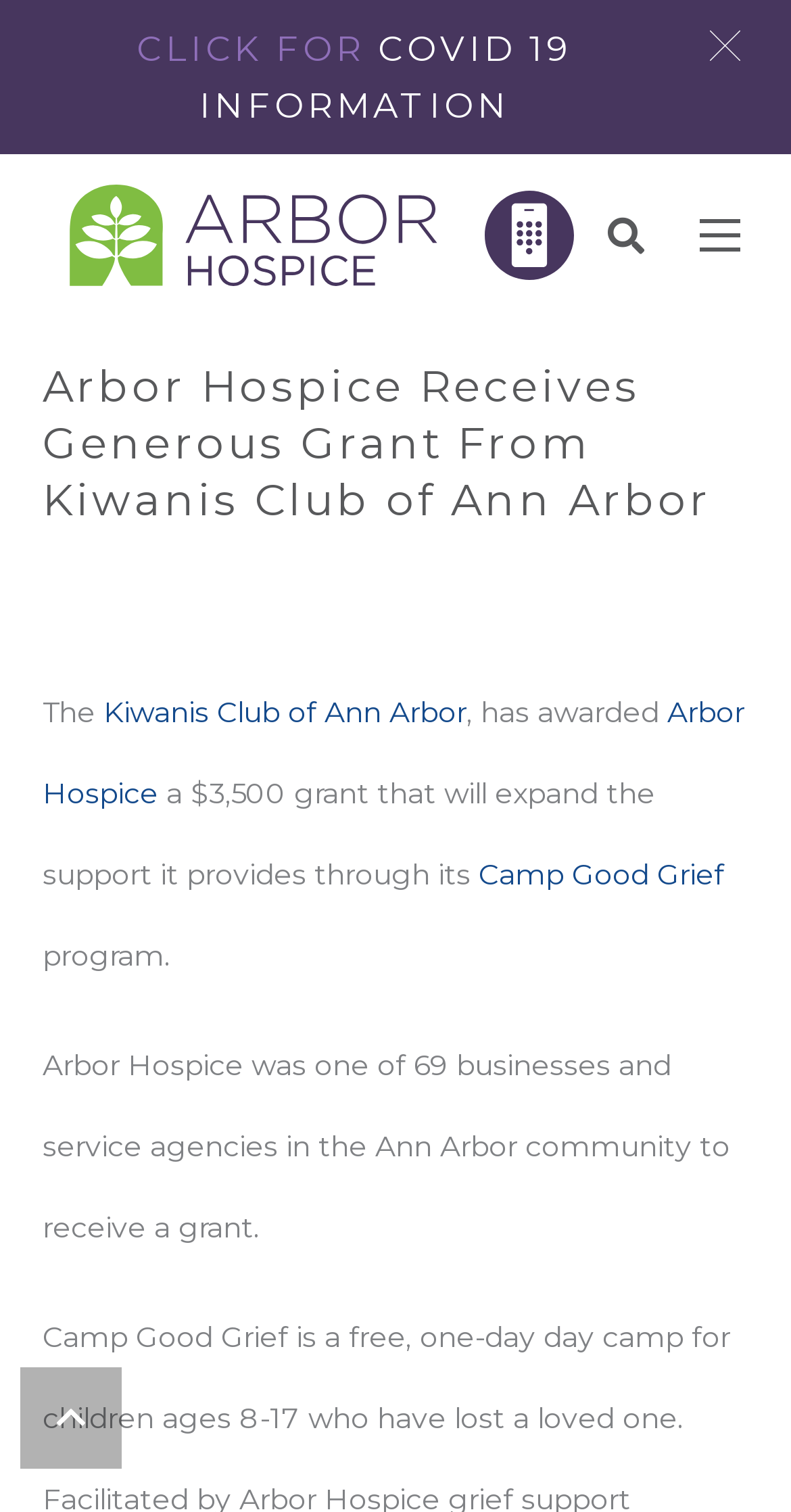Locate the bounding box coordinates of the area to click to fulfill this instruction: "Visit the Kiwanis Club of Ann Arbor website". The bounding box should be presented as four float numbers between 0 and 1, in the order [left, top, right, bottom].

[0.131, 0.458, 0.59, 0.482]